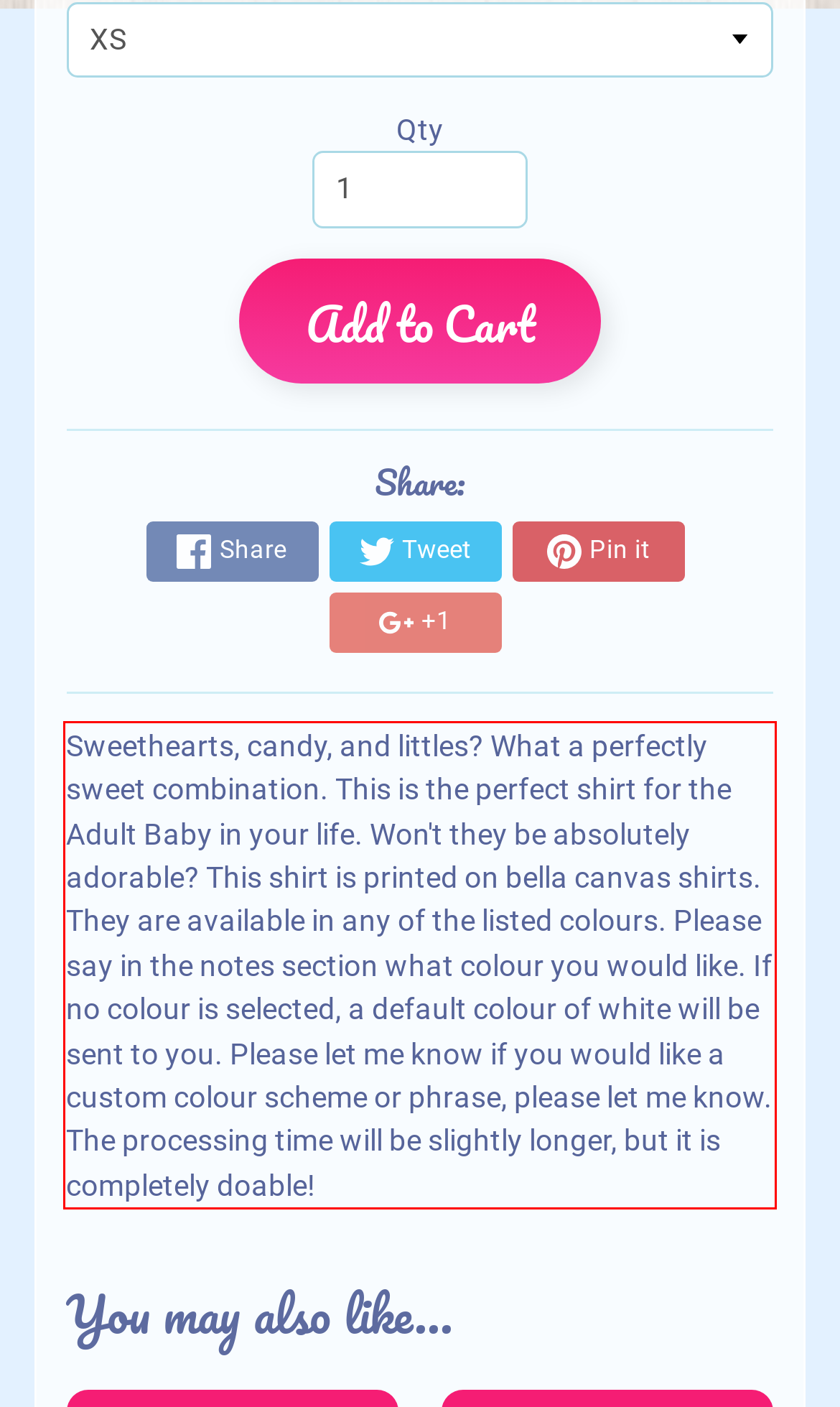In the given screenshot, locate the red bounding box and extract the text content from within it.

Sweethearts, candy, and littles? What a perfectly sweet combination. This is the perfect shirt for the Adult Baby in your life. Won't they be absolutely adorable? This shirt is printed on bella canvas shirts. They are available in any of the listed colours. Please say in the notes section what colour you would like. If no colour is selected, a default colour of white will be sent to you. Please let me know if you would like a custom colour scheme or phrase, please let me know. The processing time will be slightly longer, but it is completely doable!